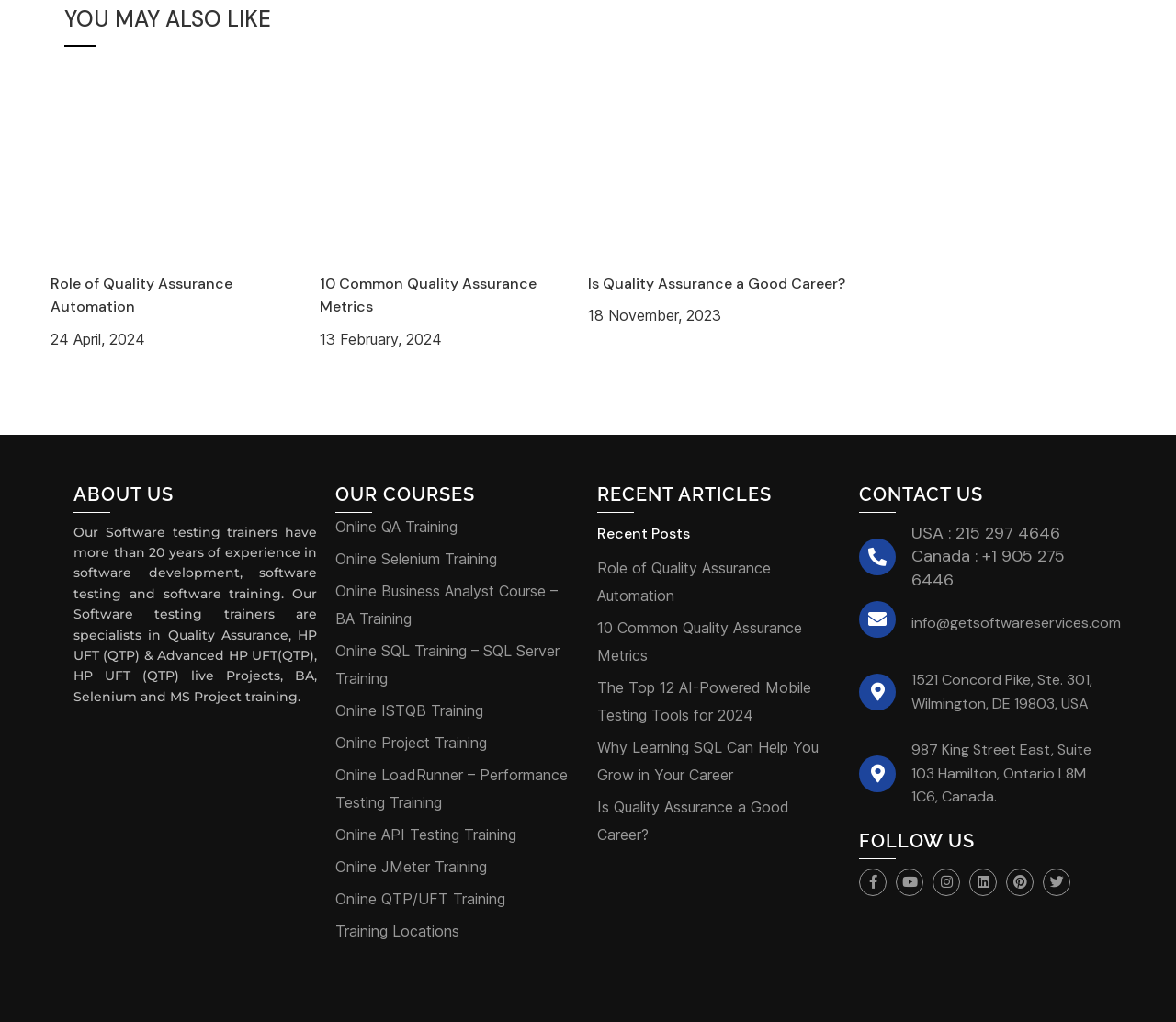Locate the coordinates of the bounding box for the clickable region that fulfills this instruction: "Read about the role of Quality Assurance Automation".

[0.043, 0.266, 0.271, 0.312]